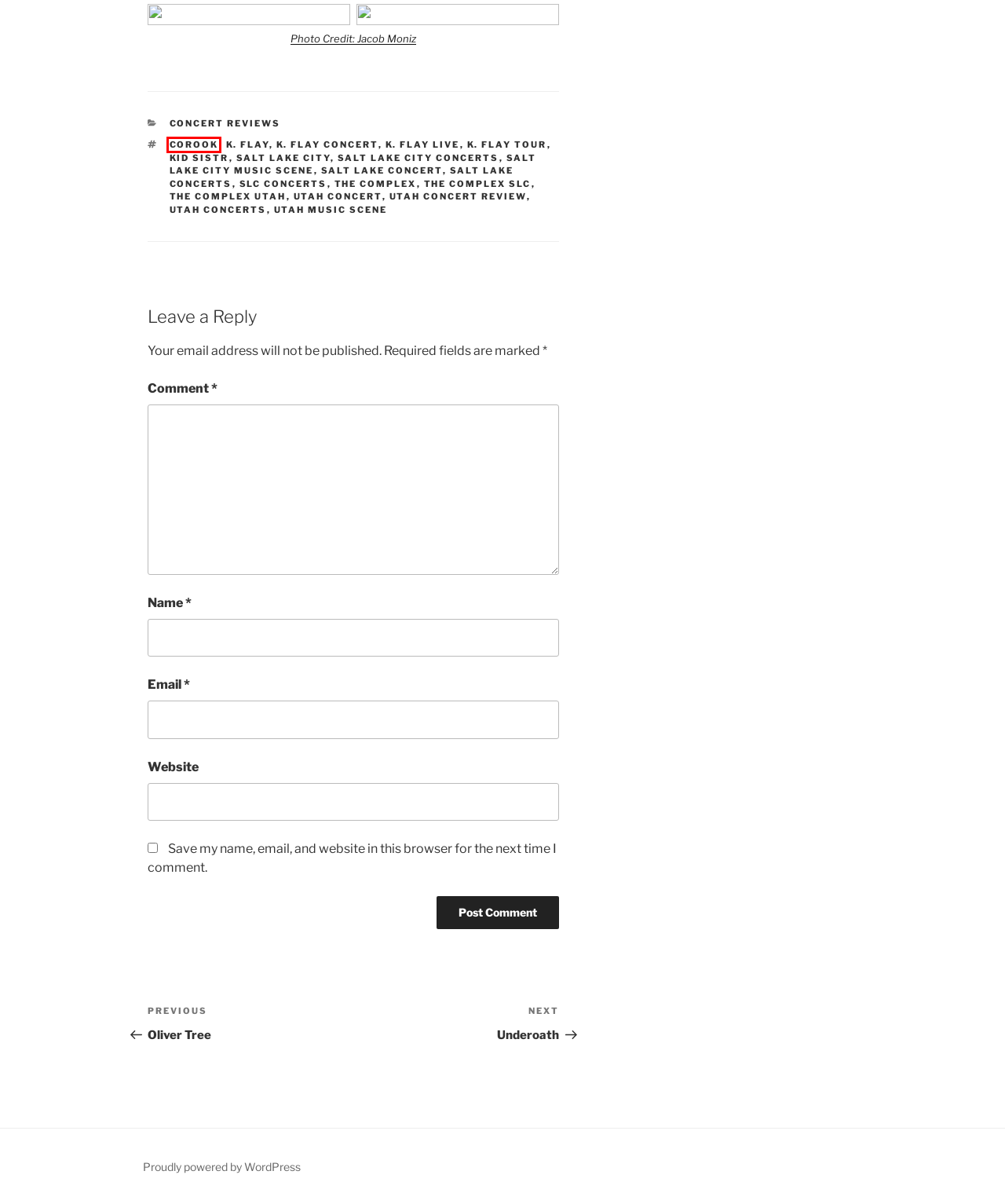Given a screenshot of a webpage with a red bounding box around an element, choose the most appropriate webpage description for the new page displayed after clicking the element within the bounding box. Here are the candidates:
A. Salt Lake City Archives - Utah Concert Review
B. Underoath - Utah Concert Review
C. Utah Concert Review Archives - Utah Concert Review
D. Corook Archives - Utah Concert Review
E. Salt Lake City Concerts Archives - Utah Concert Review
F. Utah Music Scene Archives - Utah Concert Review
G. The Complex Archives - Utah Concert Review
H. Kid Sistr Archives - Utah Concert Review

D